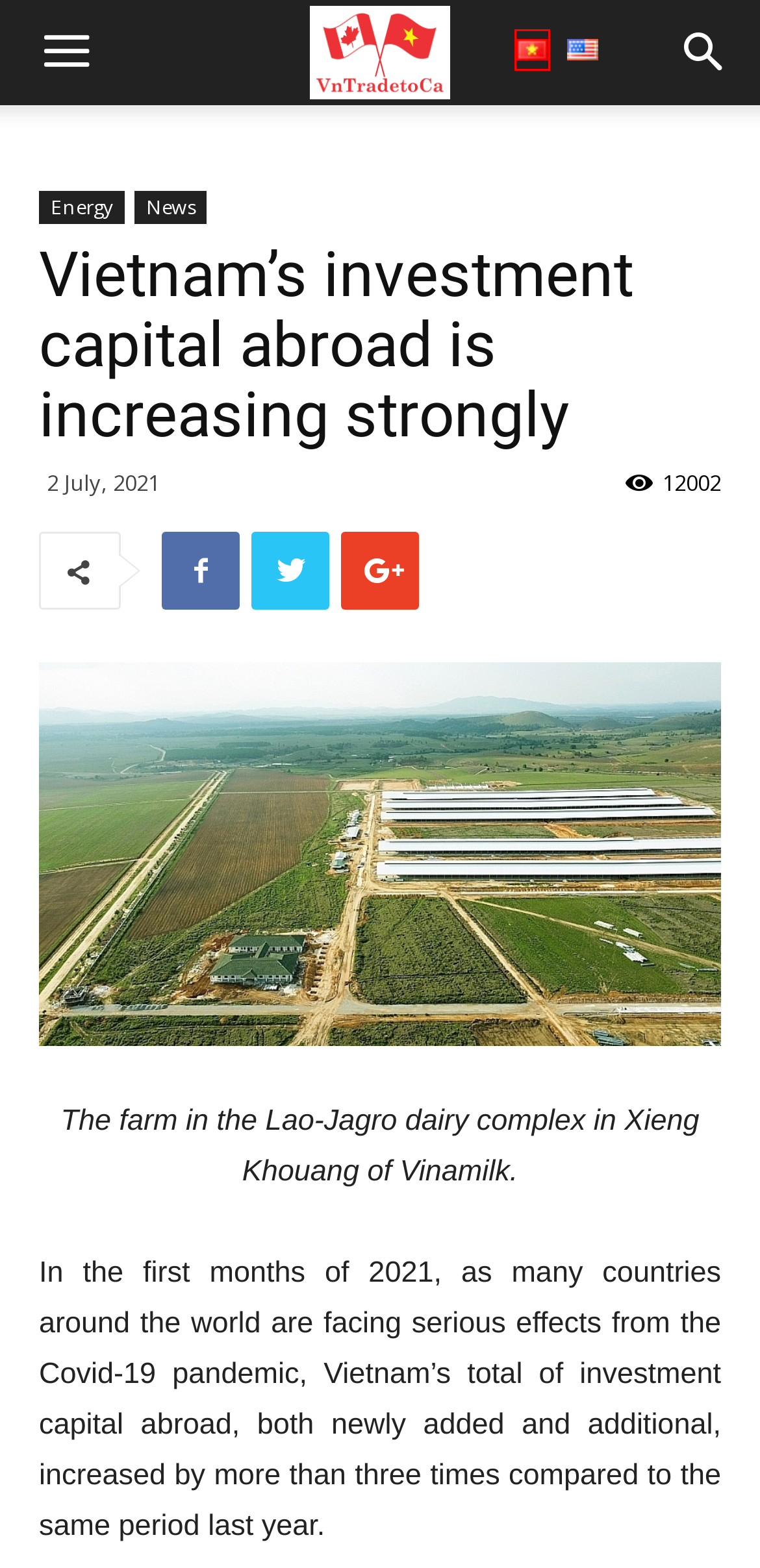Examine the screenshot of a webpage with a red bounding box around a UI element. Your task is to identify the webpage description that best corresponds to the new webpage after clicking the specified element. The given options are:
A. Chemicals | Vietnam Trade Office in Canada
B. Energy | Vietnam Trade Office in Canada
C. Construction material | Vietnam Trade Office in Canada
D. Vietnam Trade Office in Canada
E. sen foods | Vietnam Trade Office in Canada
F. preferential tariff rates | Vietnam Trade Office in Canada
G. pandemic | Vietnam Trade Office in Canada
H. News | Vietnam Trade Office in Canada

D